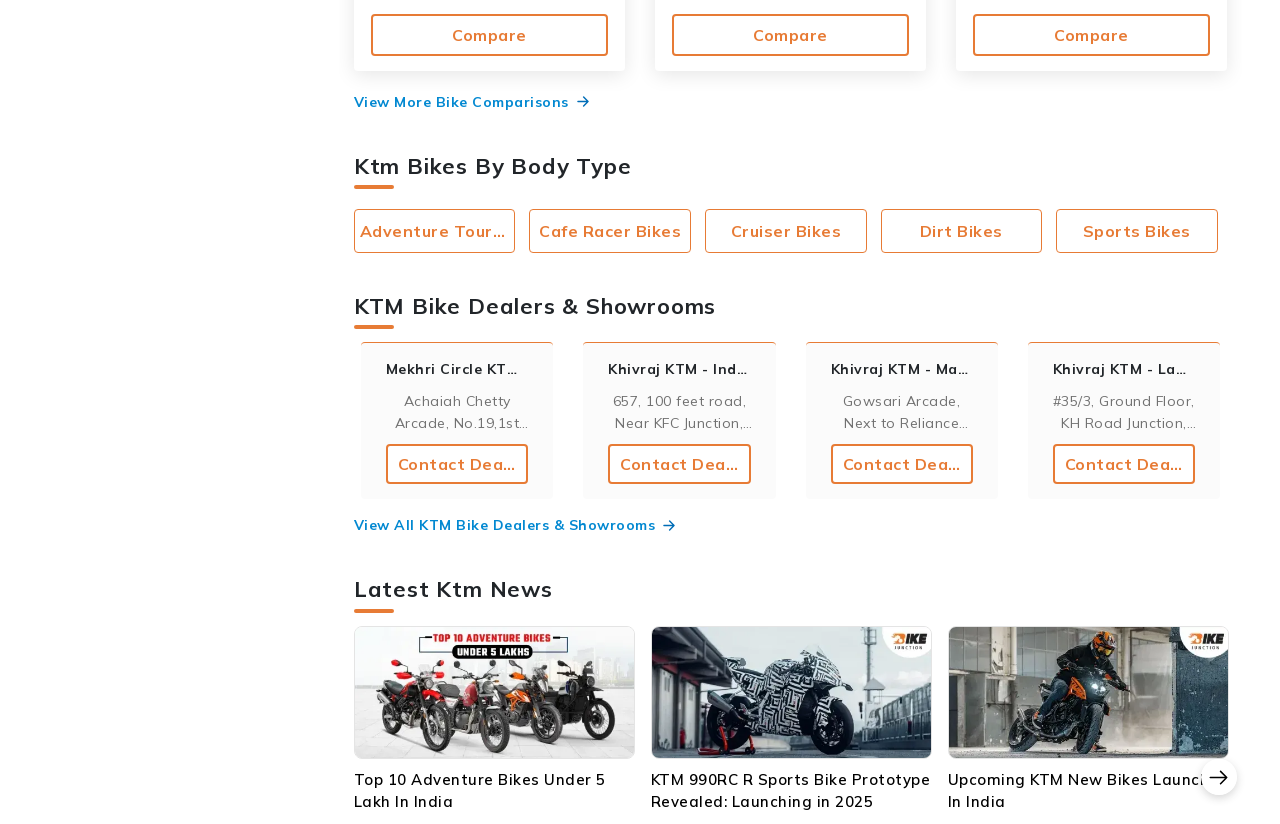What is the brand of bikes discussed on this webpage?
From the image, respond using a single word or phrase.

KTM